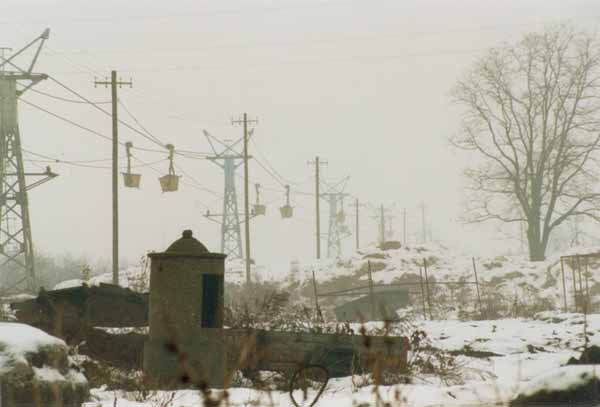What is suspended from the power lines?
Refer to the image and provide a detailed answer to the question.

According to the caption, suspended from the power lines are several buckets, possibly used for transporting materials, which lend a sense of movement and purpose to the otherwise still scene.